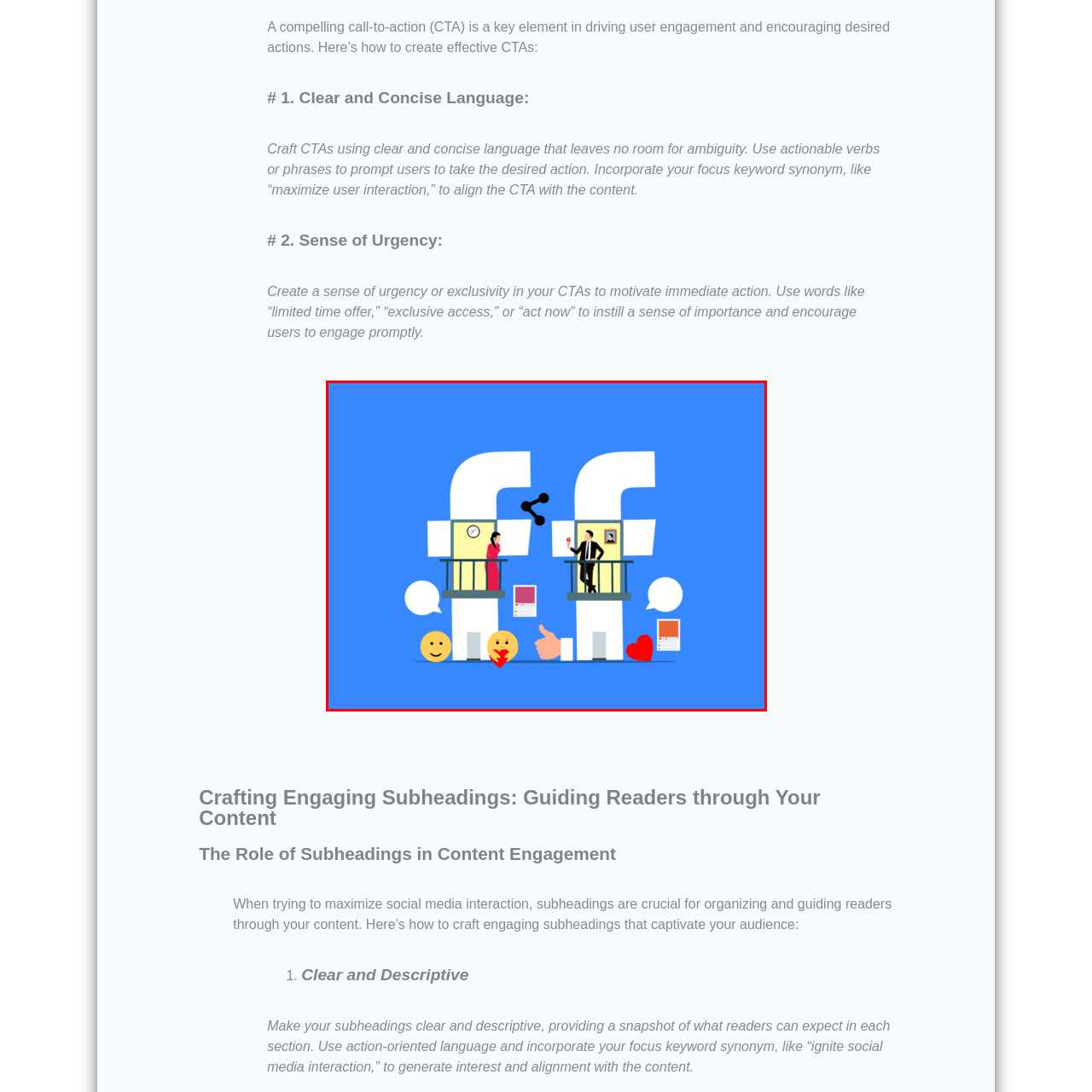Elaborate on the details of the image that is highlighted by the red boundary.

The image shows a vibrant blue background featuring two stylized Facebook logos, represented as large "f" letters. These letters are anthropomorphized with balconies where a woman in a red dress and a man in a suit stand, seemingly interacting across a metaphorical divide. The scene includes playful emojis conveying various emotions: a smiling face, a broken heart, a thumbs up, and love symbols, suggesting themes of social connection and engagement. Additionally, there are speech bubbles, further emphasizing the communication aspect inherent in social media interactions. This illustration effectively captures the essence of using Facebook for marketing, particularly in the context of group interactions and maximizing user engagement.